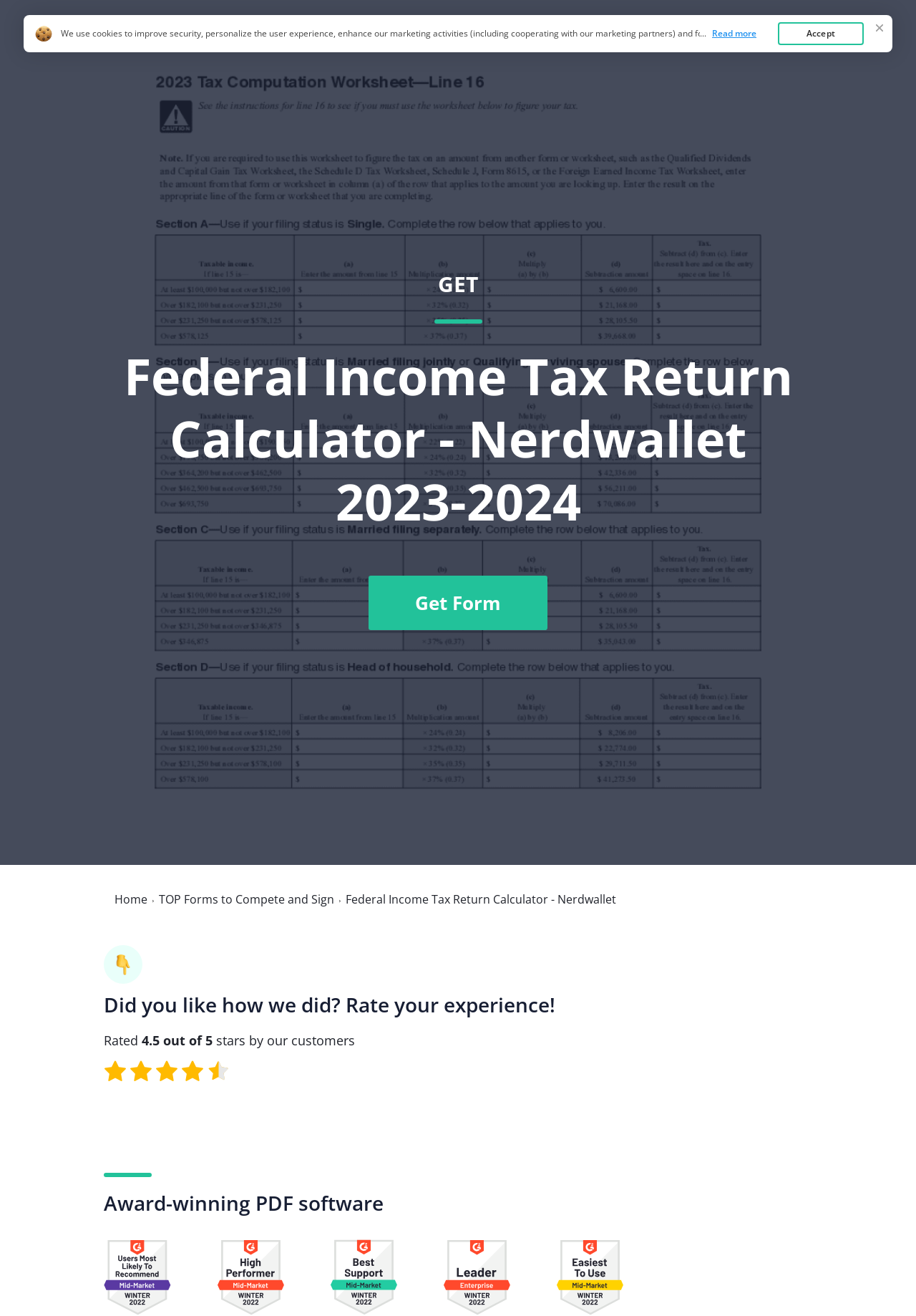Could you indicate the bounding box coordinates of the region to click in order to complete this instruction: "Click the 'Form 1040 Tax Table' link".

[0.117, 0.027, 0.315, 0.041]